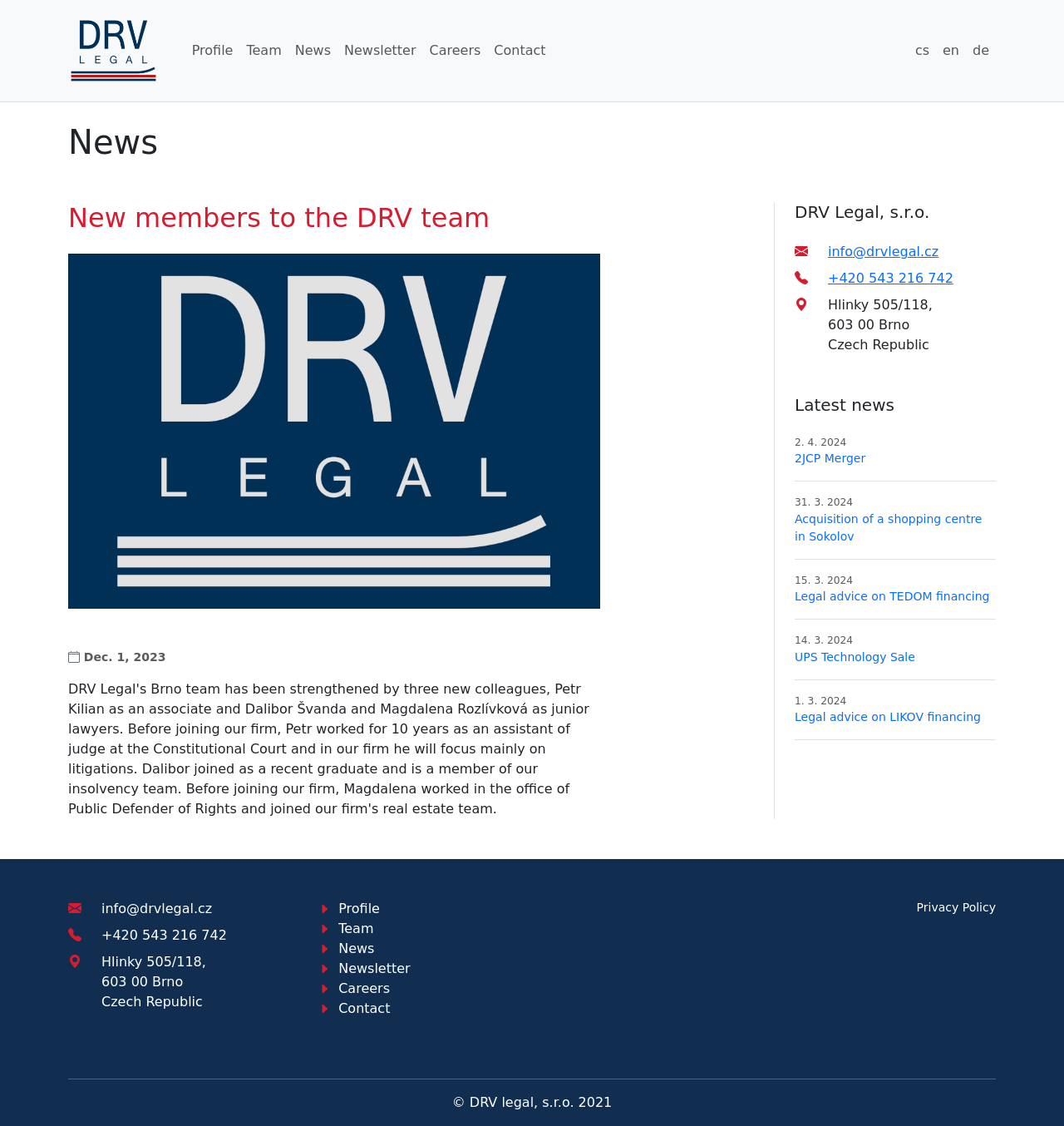Identify the bounding box coordinates of the clickable section necessary to follow the following instruction: "Click on the DRV LEGAL, s.r.o. link". The coordinates should be presented as four float numbers from 0 to 1, i.e., [left, top, right, bottom].

[0.064, 0.012, 0.149, 0.078]